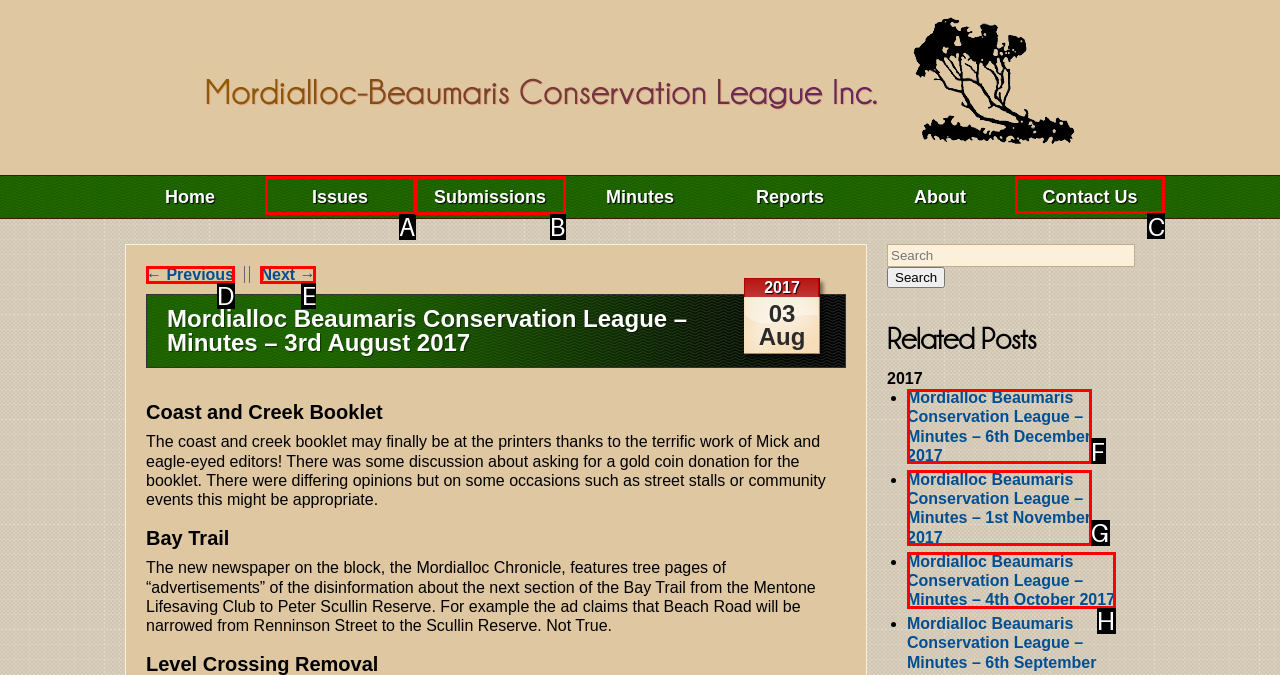Select the HTML element to finish the task: Click on the 'Contact Us' link Reply with the letter of the correct option.

C